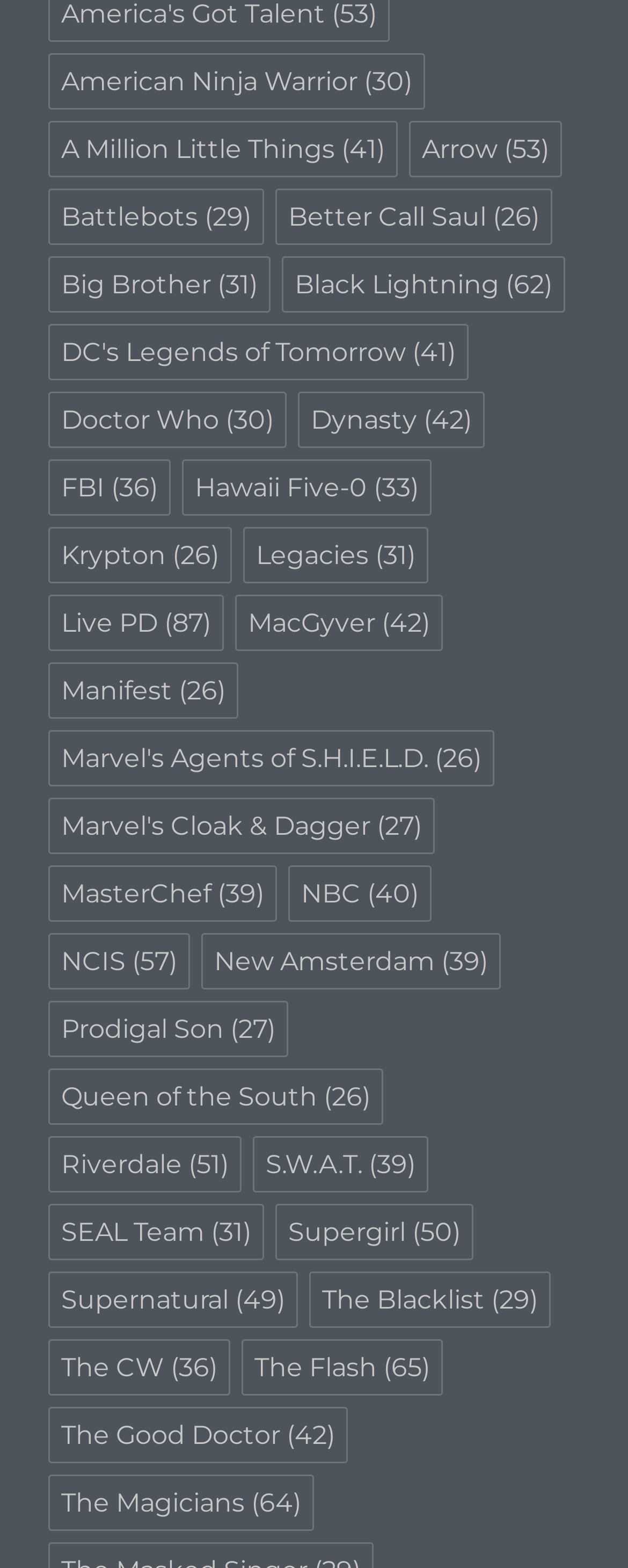Can you provide the bounding box coordinates for the element that should be clicked to implement the instruction: "Browse NCIS episodes"?

[0.077, 0.595, 0.303, 0.631]